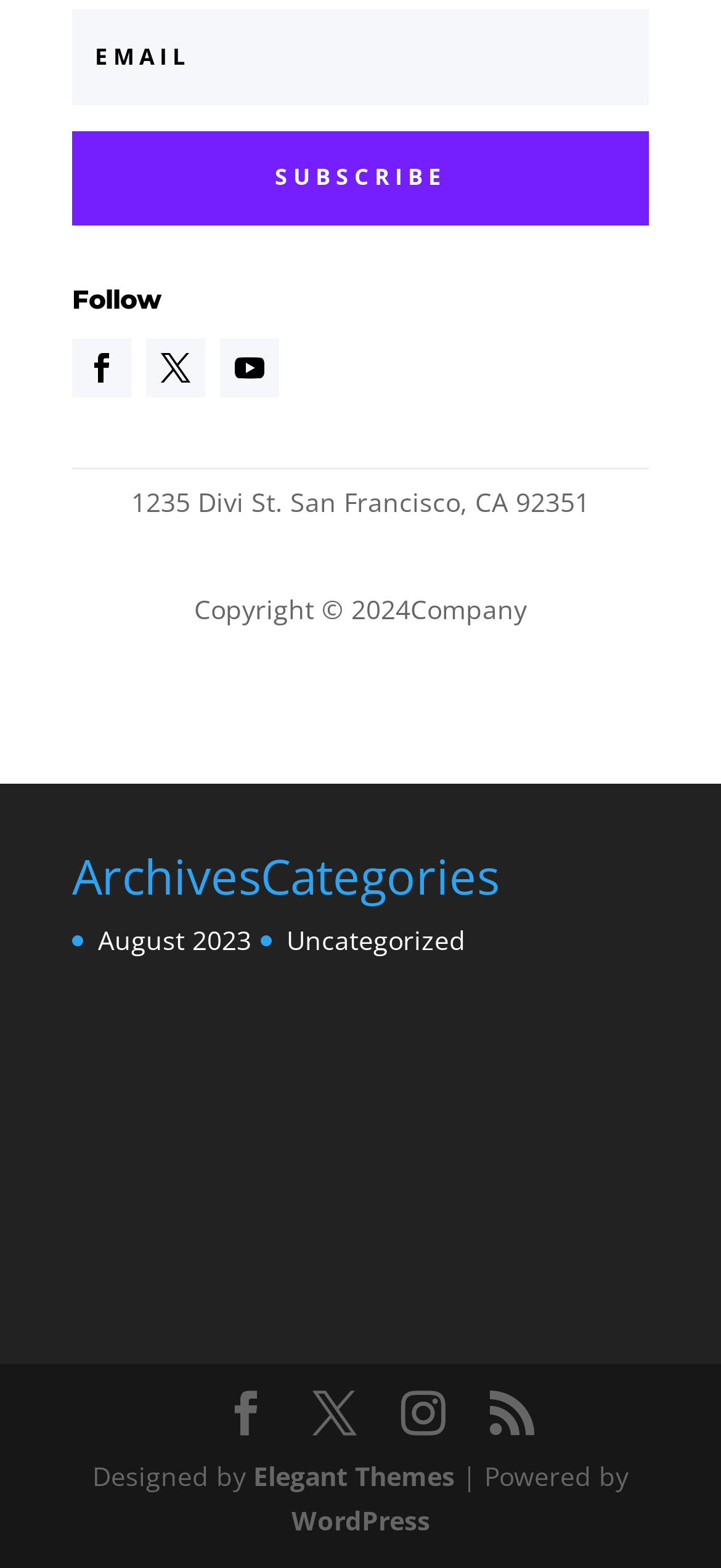Could you locate the bounding box coordinates for the section that should be clicked to accomplish this task: "Follow on social media".

[0.1, 0.215, 0.182, 0.253]